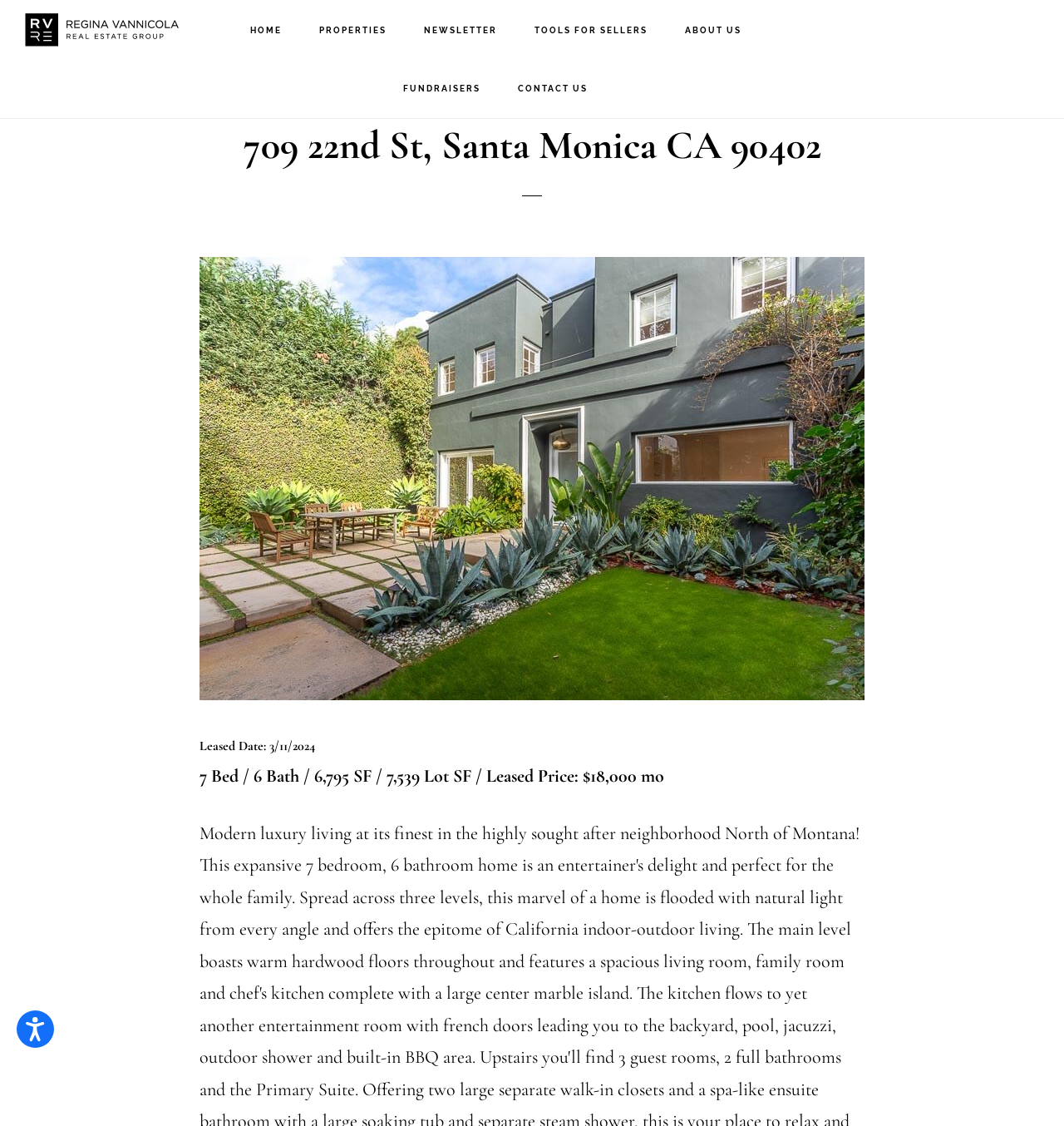Please identify the bounding box coordinates of the element on the webpage that should be clicked to follow this instruction: "Go to home page". The bounding box coordinates should be given as four float numbers between 0 and 1, formatted as [left, top, right, bottom].

[0.219, 0.001, 0.28, 0.053]